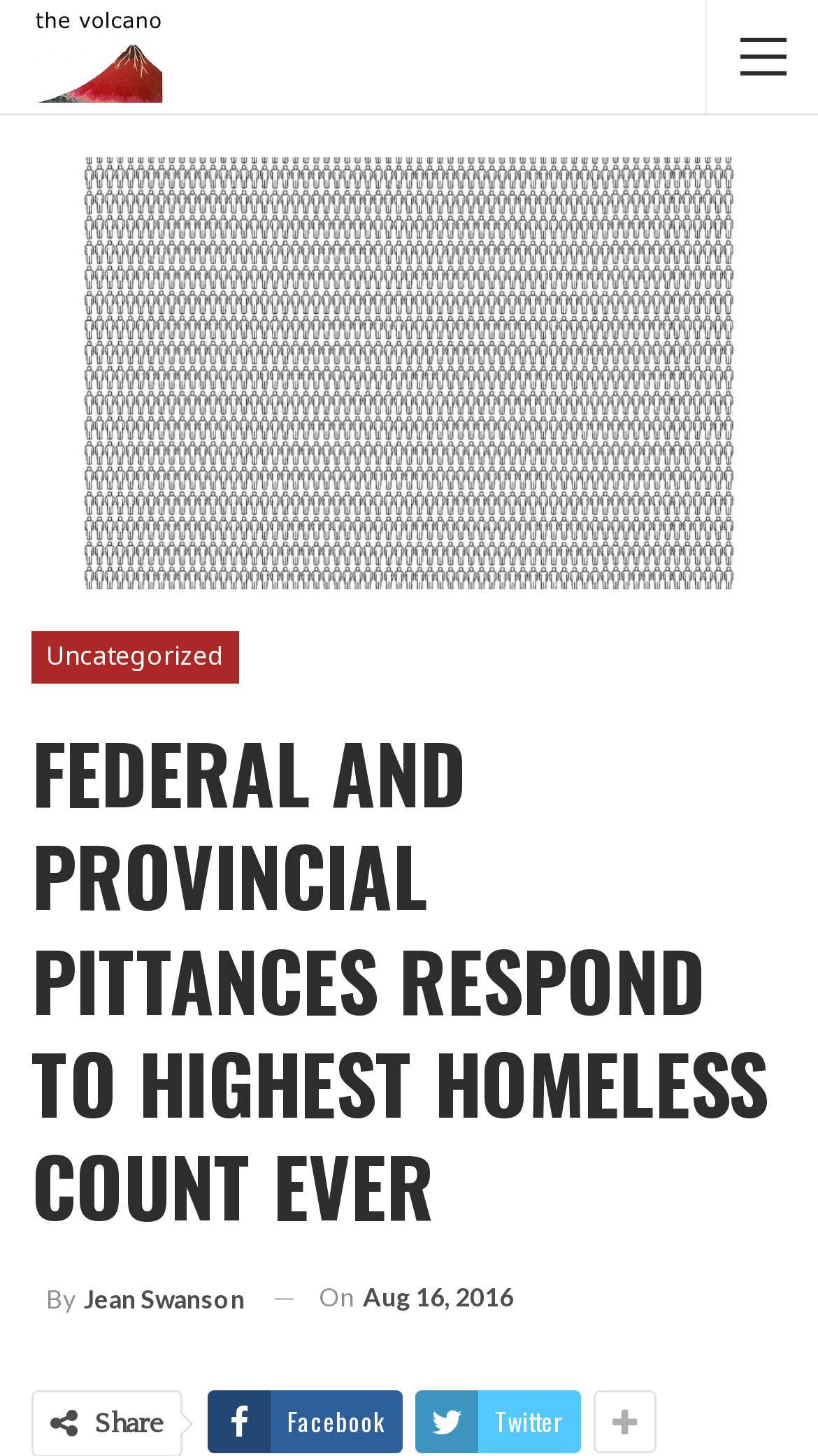Determine the main heading text of the webpage.

FEDERAL AND PROVINCIAL PITTANCES RESPOND TO HIGHEST HOMELESS COUNT EVER